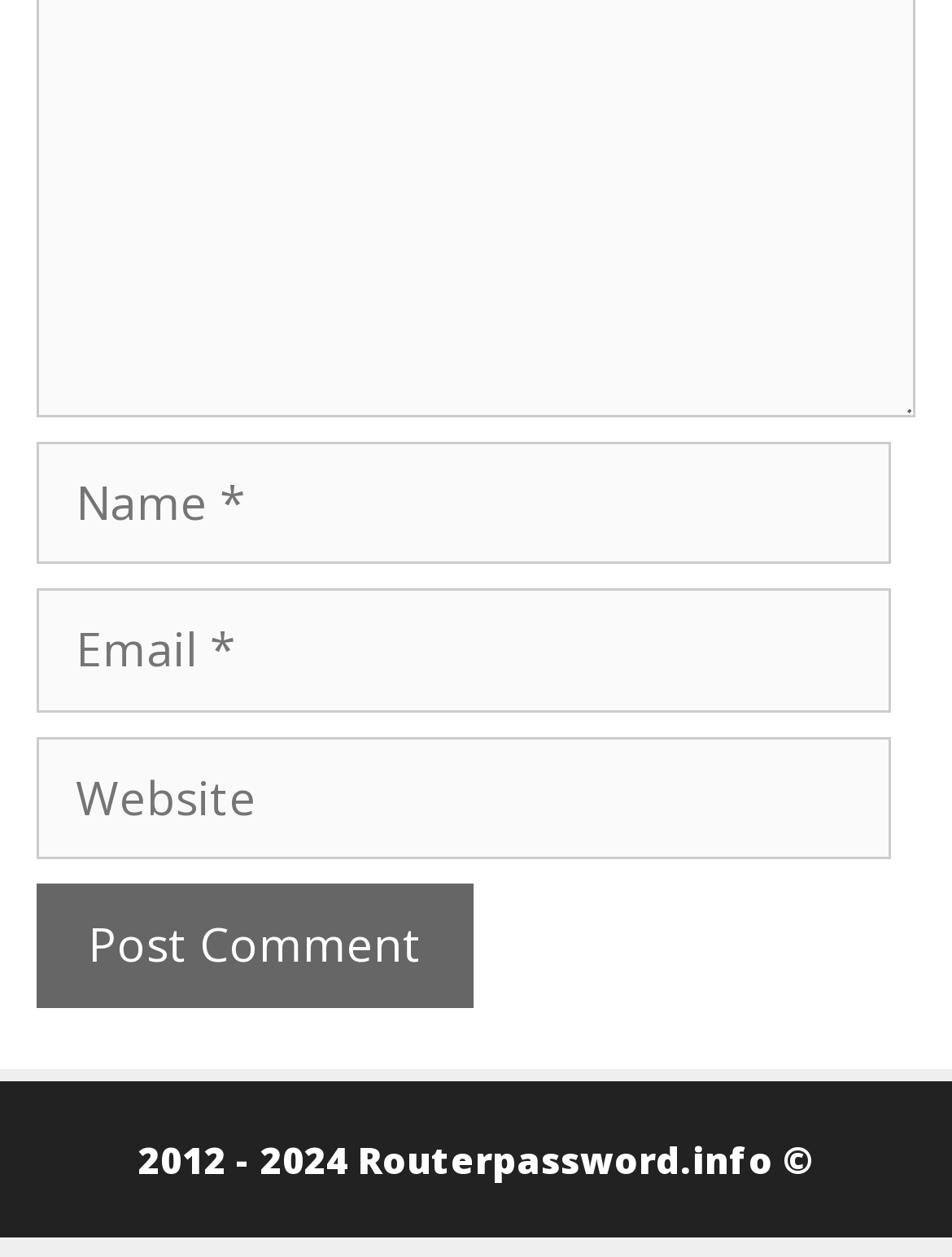What is the position of the 'Site' content information?
Relying on the image, give a concise answer in one word or a brief phrase.

Bottom